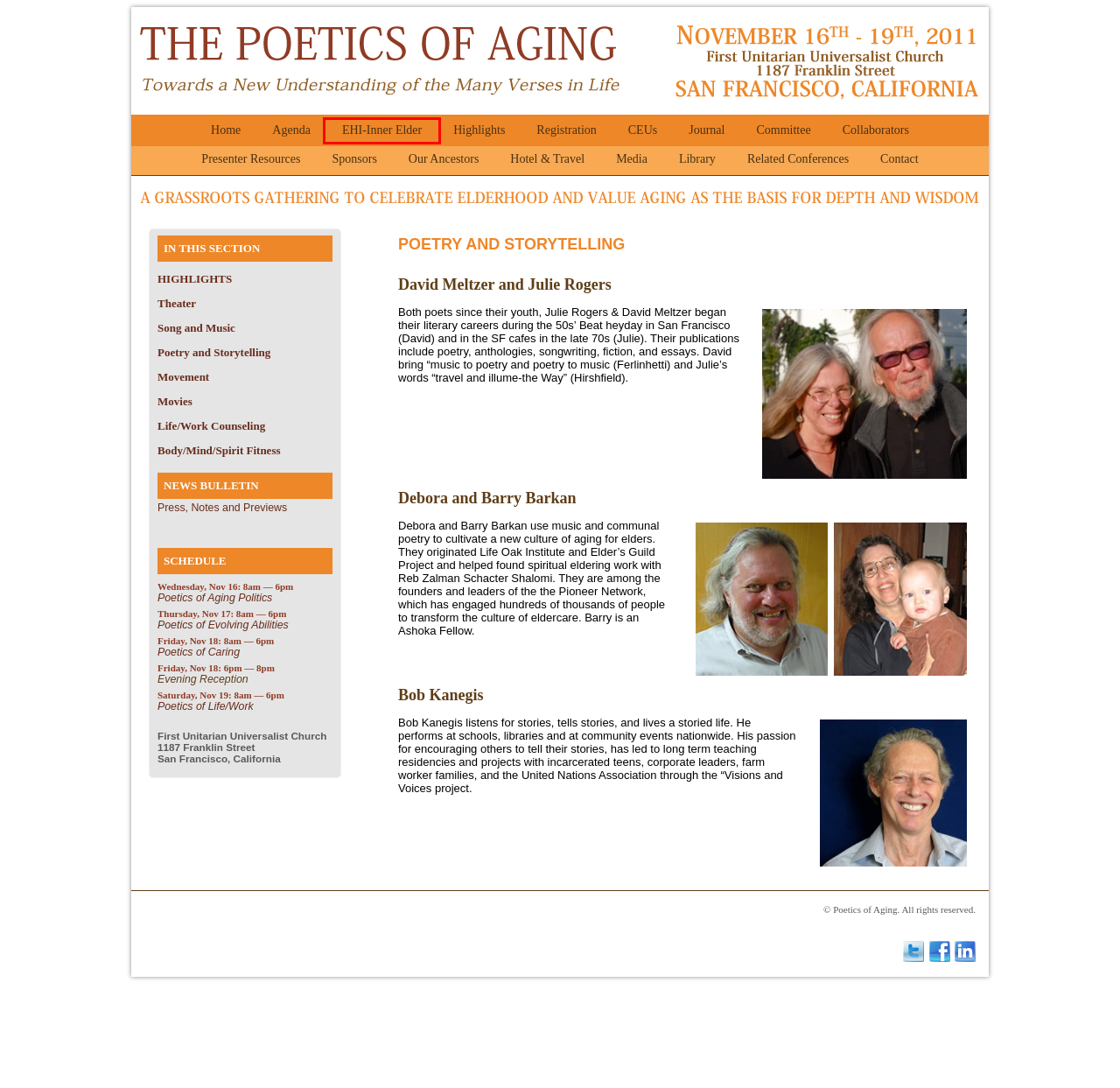You are given a screenshot of a webpage with a red rectangle bounding box around an element. Choose the best webpage description that matches the page after clicking the element in the bounding box. Here are the candidates:
A. The Poetics of Aging | Towards a New Understanding of the Many Verses in Life
B. Collaborators | The Poetics of Aging
C. Poetics of  Aging Politics | Wednesday, November 16, 2011 | The Poetics of Aging
D. Contact | The Poetics of Aging
E. Planning Committee | The Poetics of Aging
F. Hotel & Travel | The Poetics of Aging
G. EHI-Inner Elder Program | The Poetics of Aging
H. Poetics of Life Work | Saturday, November 19, 2011 | The Poetics of Aging

G